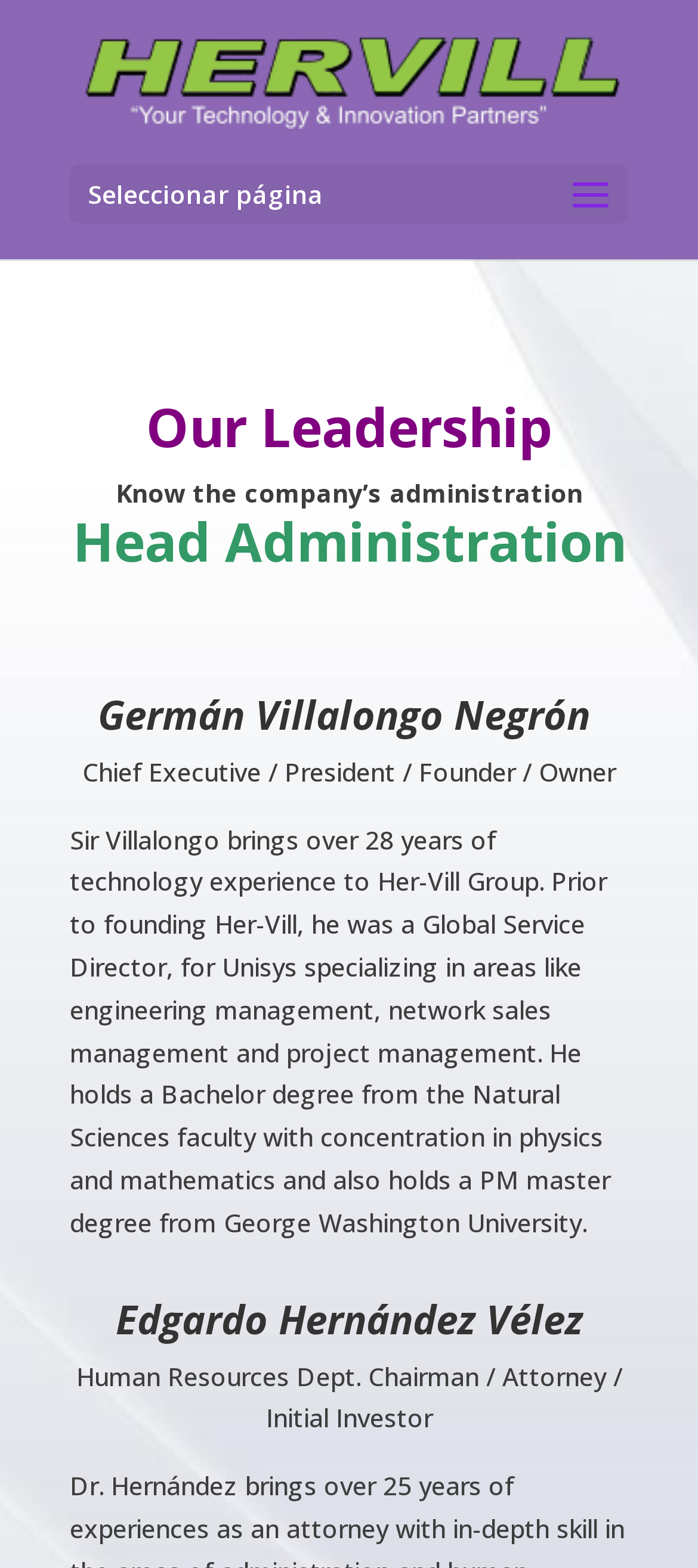Given the element description name="email" placeholder="Company email", predict the bounding box coordinates for the UI element in the webpage screenshot. The format should be (top-left x, top-left y, bottom-right x, bottom-right y), and the values should be between 0 and 1.

None